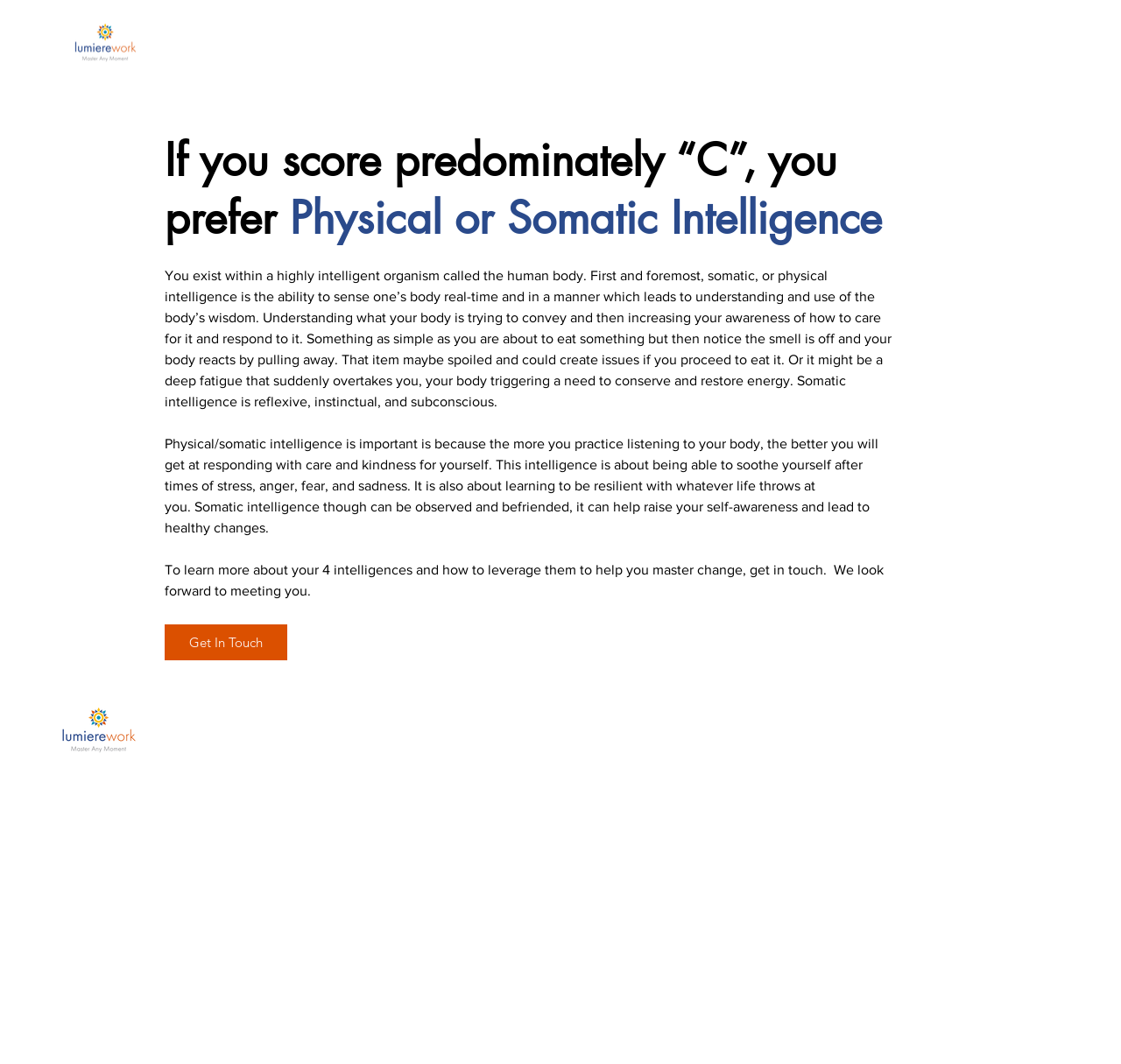Could you highlight the region that needs to be clicked to execute the instruction: "Learn about Leadership Consulting"?

[0.183, 0.702, 0.281, 0.714]